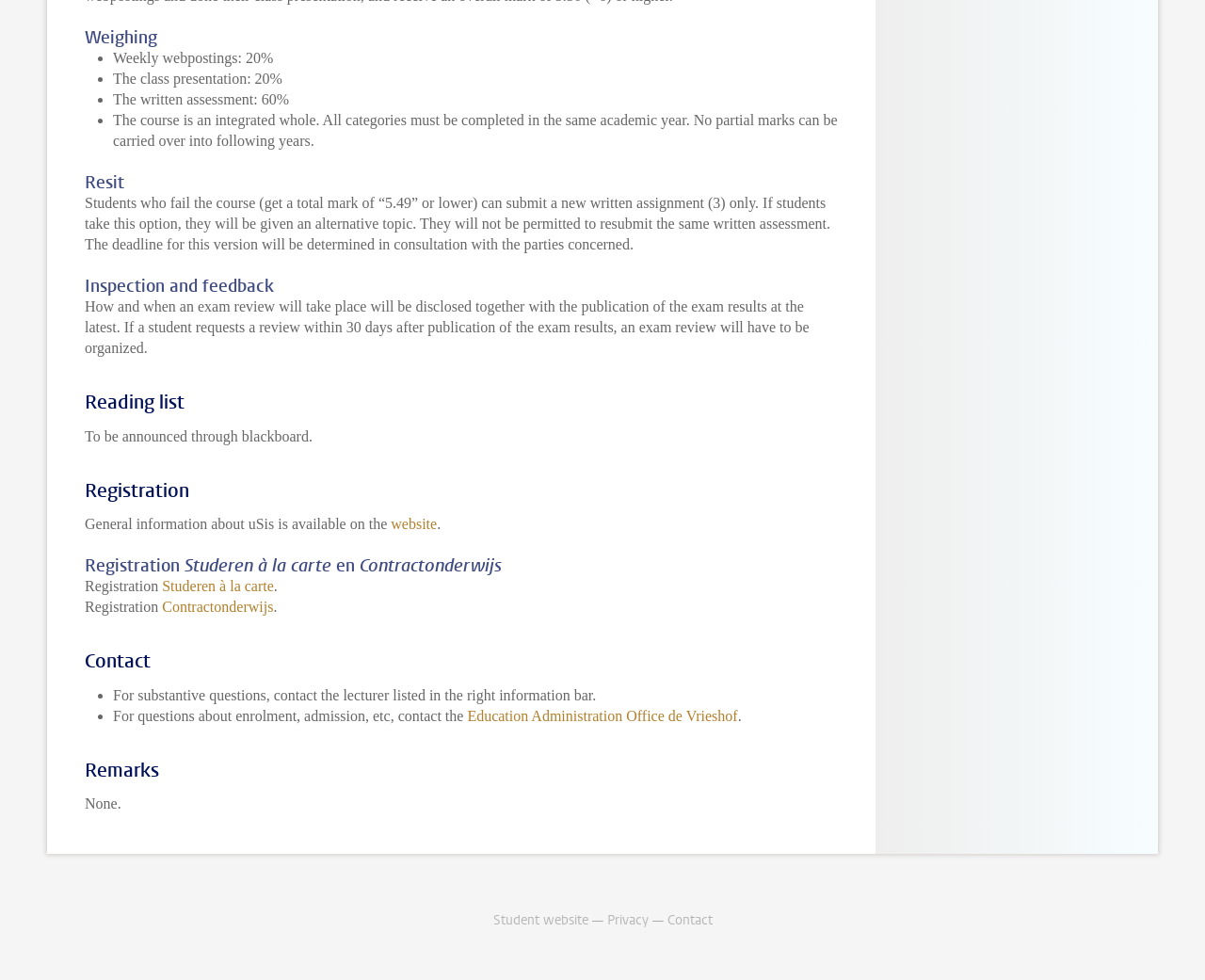Bounding box coordinates are specified in the format (top-left x, top-left y, bottom-right x, bottom-right y). All values are floating point numbers bounded between 0 and 1. Please provide the bounding box coordinate of the region this sentence describes: Education Administration Office de Vrieshof

[0.388, 0.722, 0.612, 0.738]